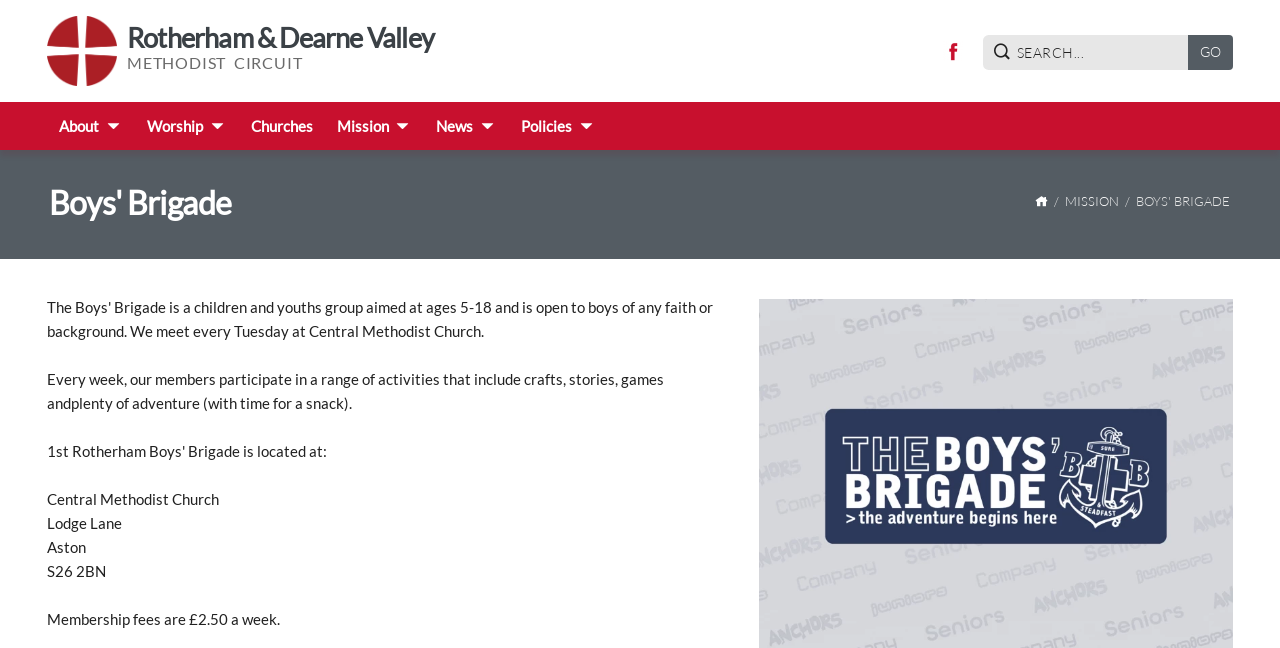Identify the coordinates of the bounding box for the element that must be clicked to accomplish the instruction: "Click the GO button".

[0.928, 0.054, 0.963, 0.108]